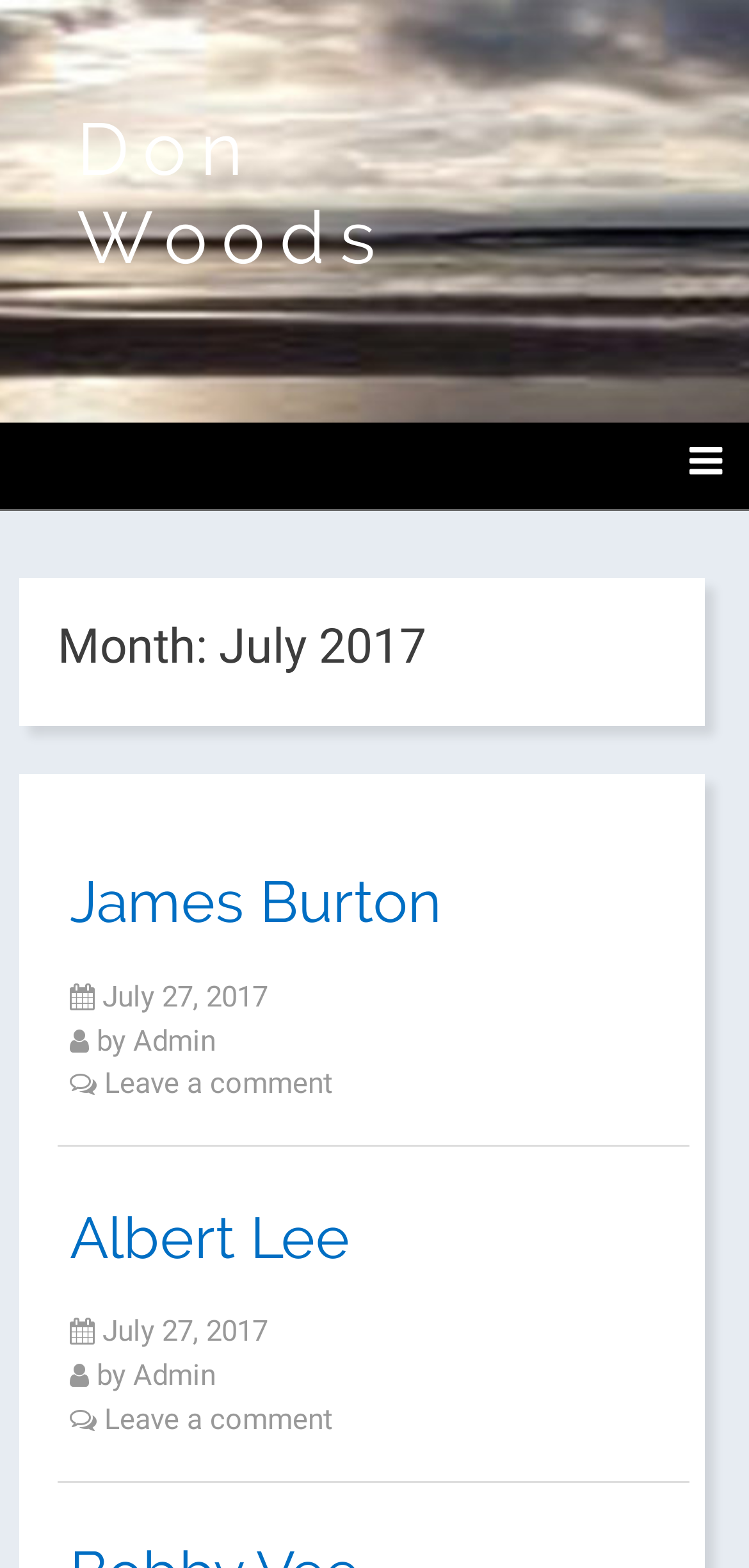Determine the bounding box coordinates in the format (top-left x, top-left y, bottom-right x, bottom-right y). Ensure all values are floating point numbers between 0 and 1. Identify the bounding box of the UI element described by: admin

[0.178, 0.866, 0.288, 0.888]